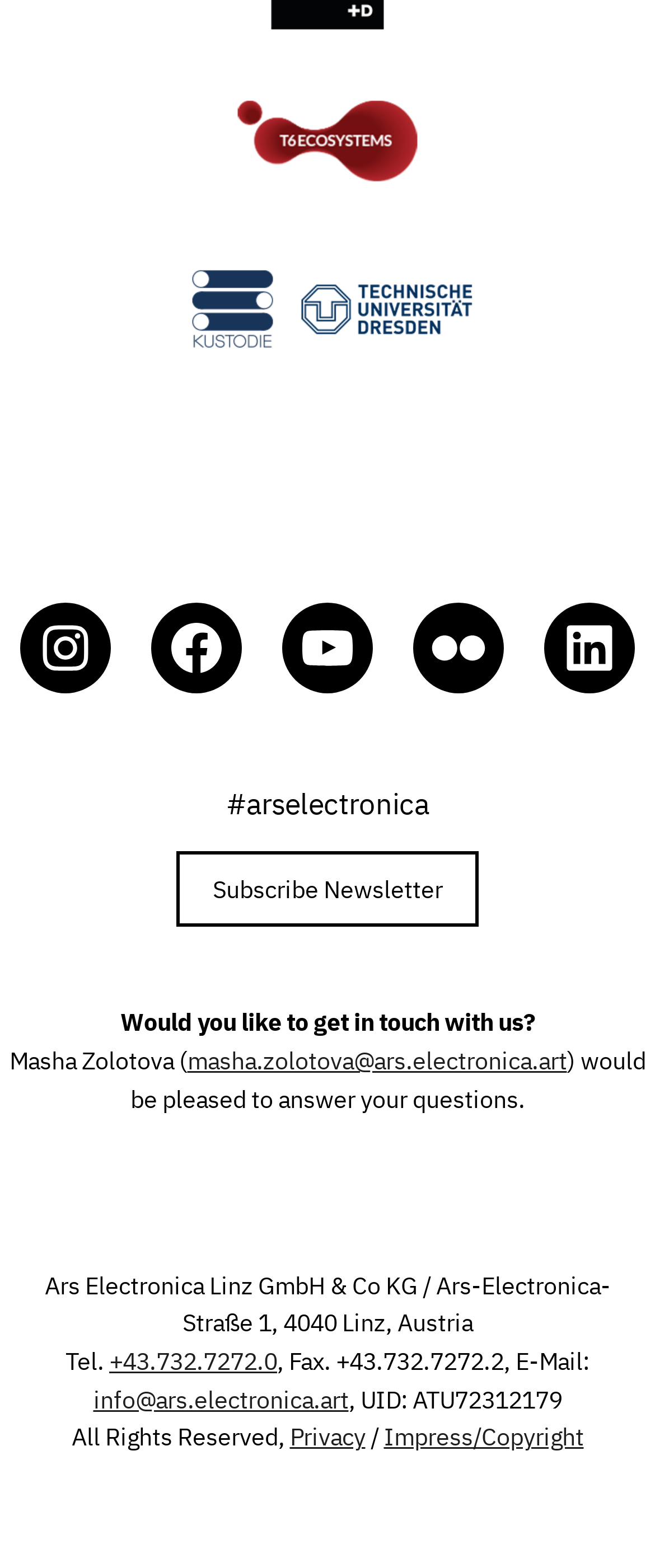Please find the bounding box coordinates (top-left x, top-left y, bottom-right x, bottom-right y) in the screenshot for the UI element described as follows: Linking Policy

None